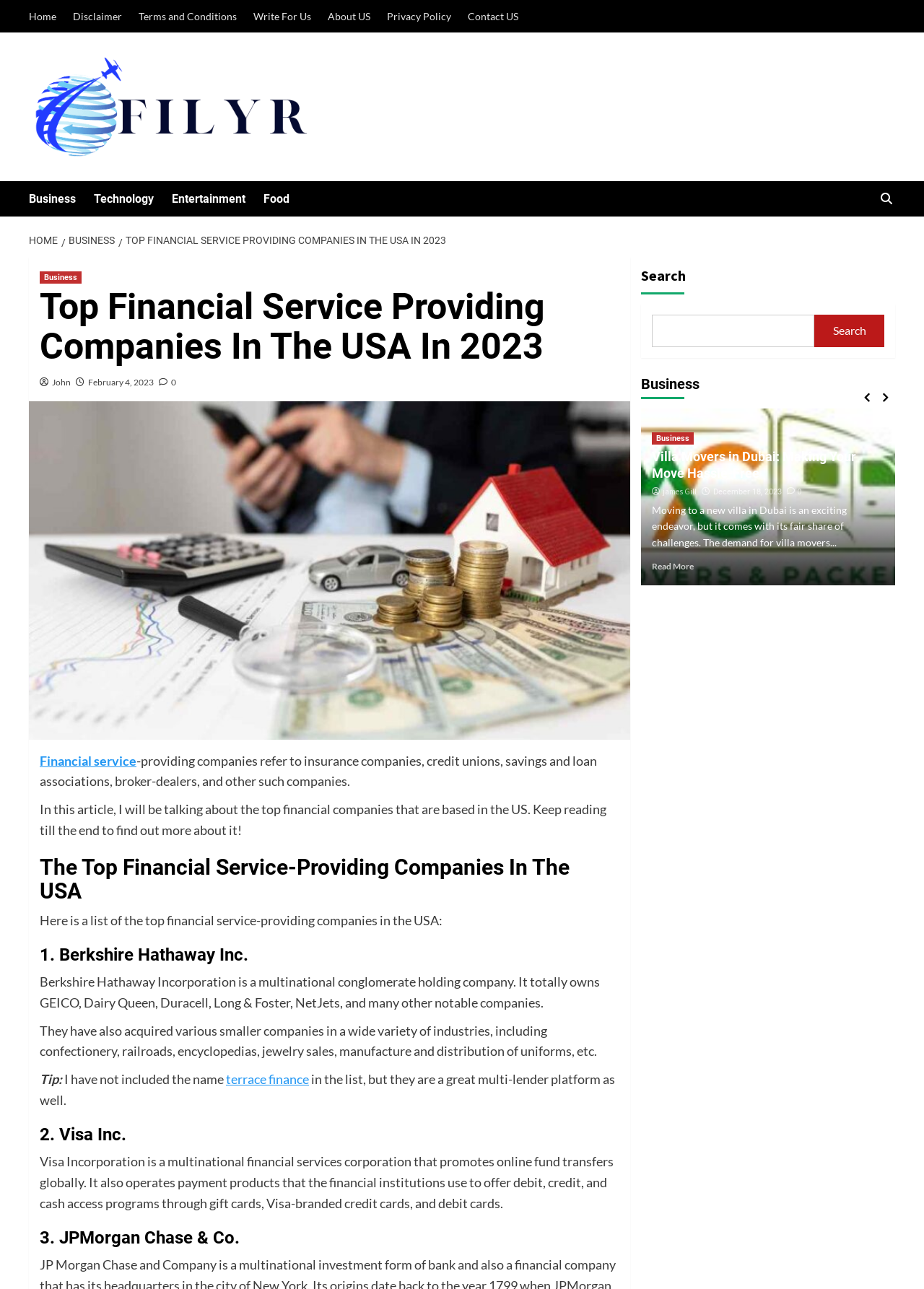What is the main topic of this webpage?
Respond to the question with a well-detailed and thorough answer.

Based on the webpage content, it appears that the main topic is about financial service companies in the USA, as indicated by the heading 'Top Financial Service Providing Companies In The USA In 2023' and the list of companies provided.